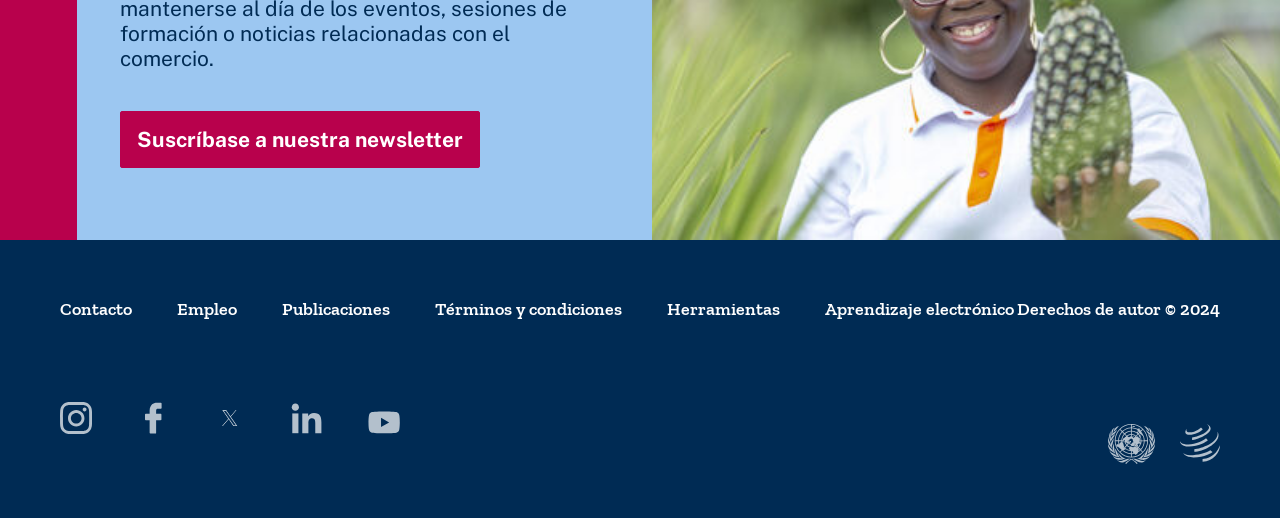Provide a single word or phrase answer to the question: 
What social media platforms are linked?

Instagram, Facebook, Twitter, Linkedin, Youtube, Flickr